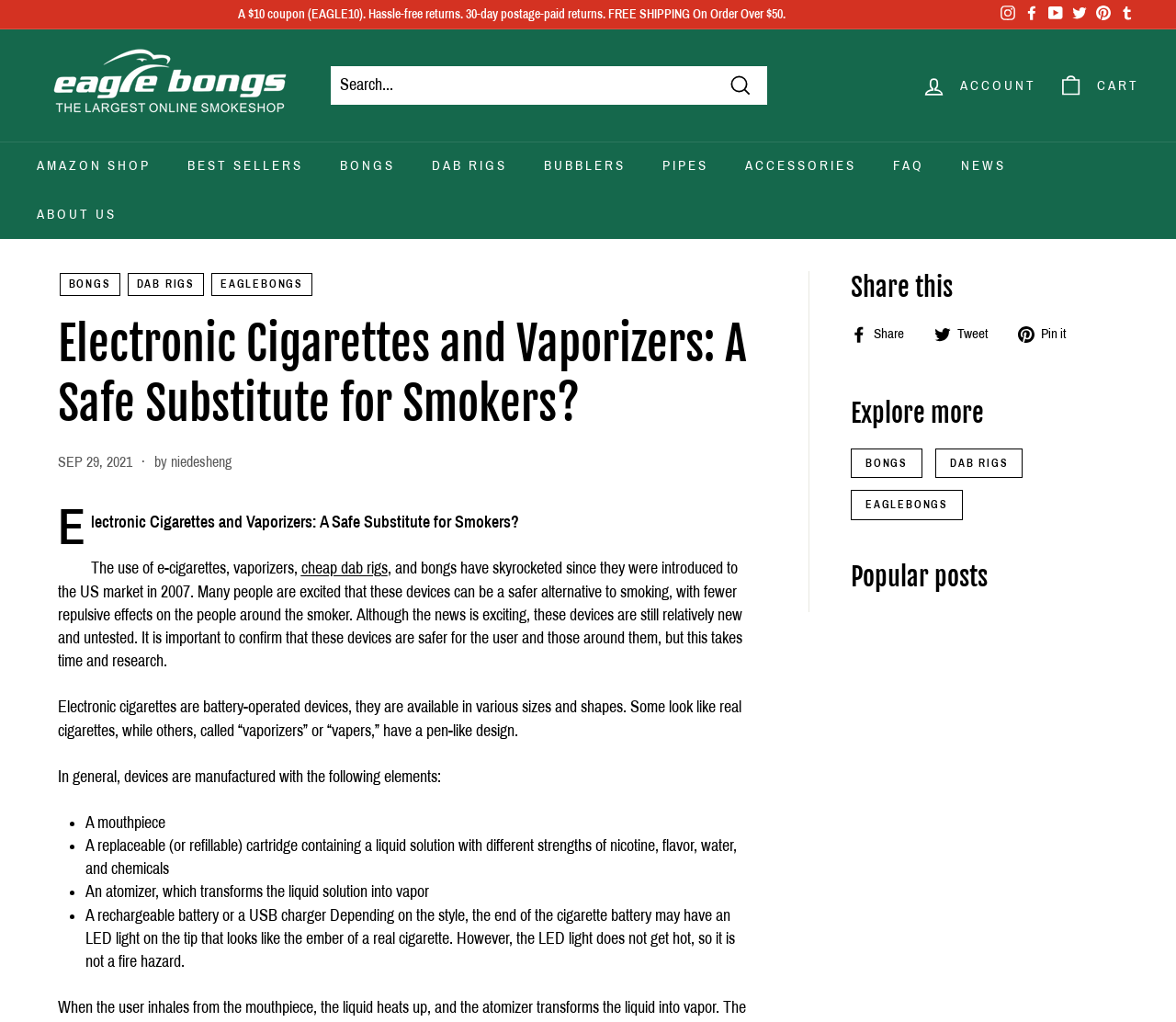Using the information in the image, give a comprehensive answer to the question: 
How many social media links are there?

There are six social media links at the top right corner of the webpage, which are Instagram, Facebook, YouTube, Twitter, Pinterest, and Tumblr.